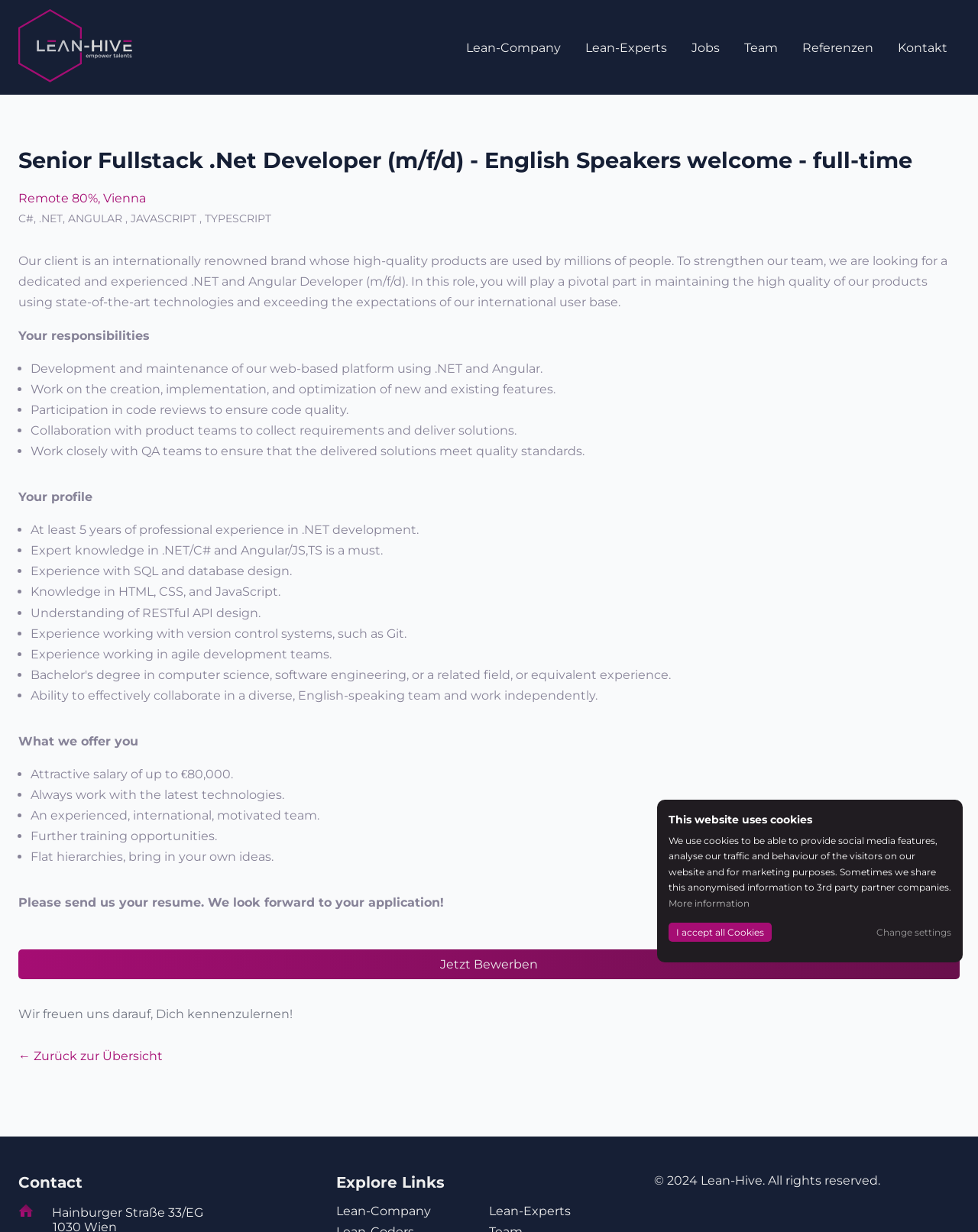What is the maximum salary offered for the job?
Using the image, elaborate on the answer with as much detail as possible.

I found the maximum salary by looking at the 'What we offer you' section, where it says 'Attractive salary of up to €80,000'.